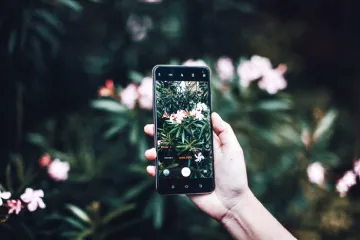What is the purpose of taking 2 or 3 photos of plants?
Please respond to the question with a detailed and thorough explanation.

According to the image, Step 1 of the homeopathic consultation process involves taking 2 or 3 photos of plants in their environment, focusing on areas affected by pests or disease. This is to aid in a thorough diagnosis and treatment plan for the plants.